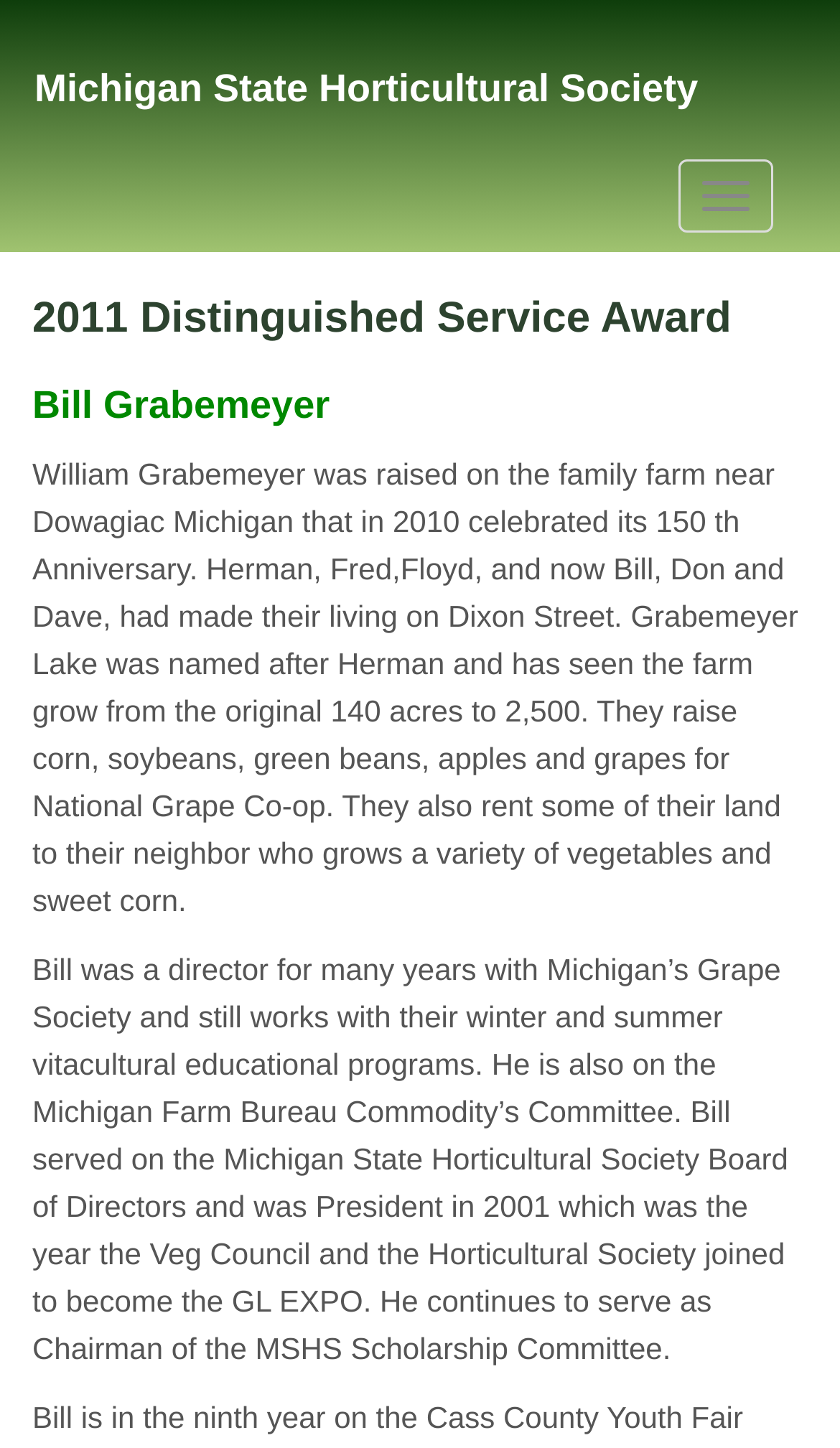Extract the text of the main heading from the webpage.

2011 Distinguished Service Award